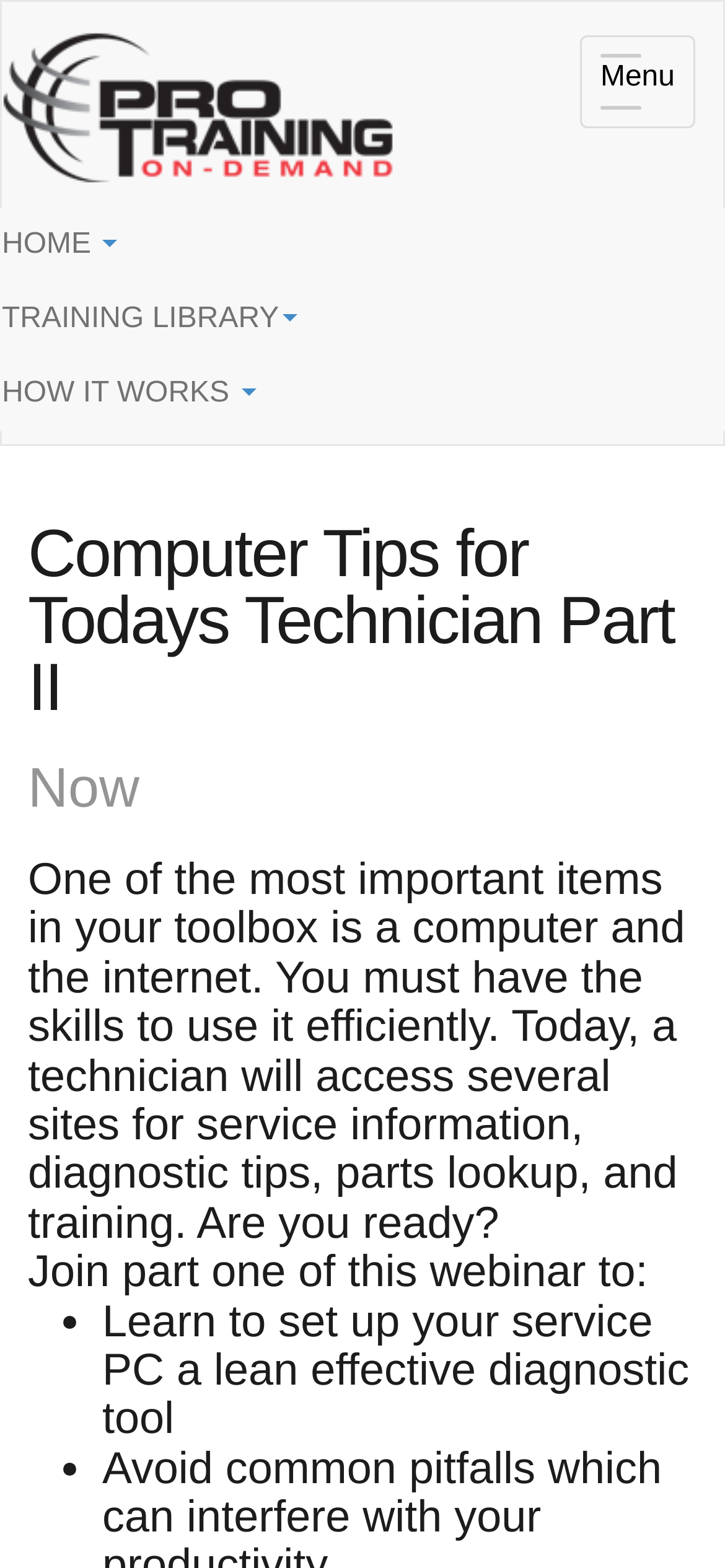How many headings are there?
Using the details shown in the screenshot, provide a comprehensive answer to the question.

There are two headings, 'Computer Tips for Todays Technician Part II' and 'Now', located at [0.038, 0.332, 0.962, 0.46] and [0.038, 0.484, 0.962, 0.523] respectively.